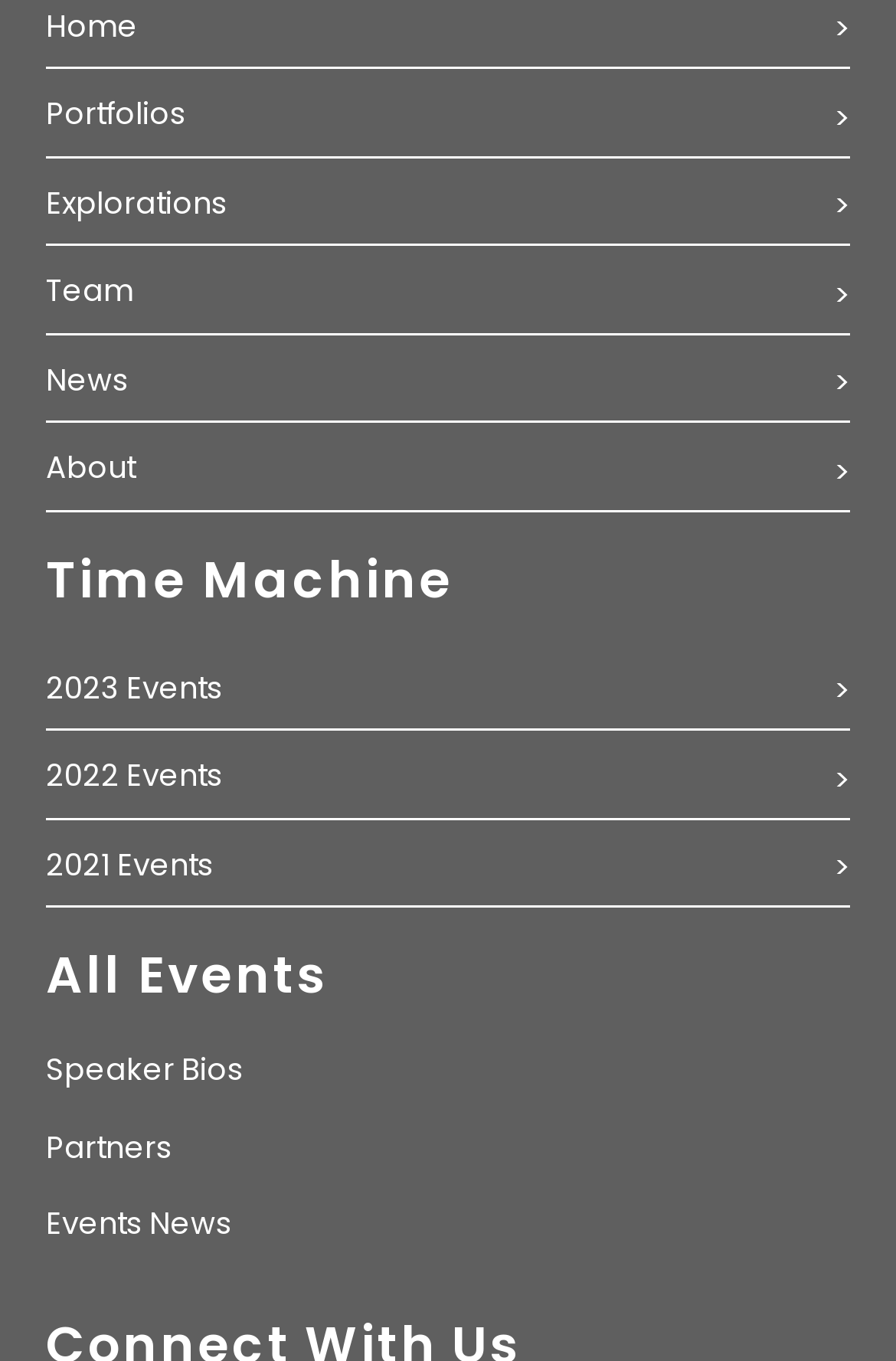Please provide a brief answer to the following inquiry using a single word or phrase:
What is the last link in the 'All Events' section?

Events News